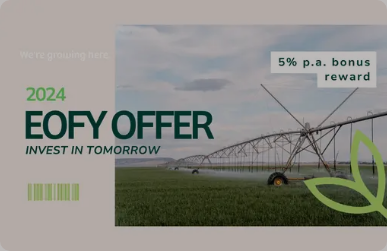Explain the image in detail, mentioning the main subjects and background elements.

The image showcases a promotional graphic for the "2024 EOFY Offer," highlighting a 5% per annum bonus reward under the tagline "Invest in Tomorrow." The backdrop features an expansive green field with a center pivot irrigation system actively watering the crops, symbolizing growth and sustainability. The design includes a gentle, earth-toned background with overlaid text in bold, modern fonts, emphasizing the offer while visually connecting with agricultural themes. The inclusion of graphical elements like a green leaf reinforces the commitment to environmental stewardship and future investment. This offer encourages stakeholders to consider expanding their agricultural capabilities through financial incentives tailored to support upcoming seasons.